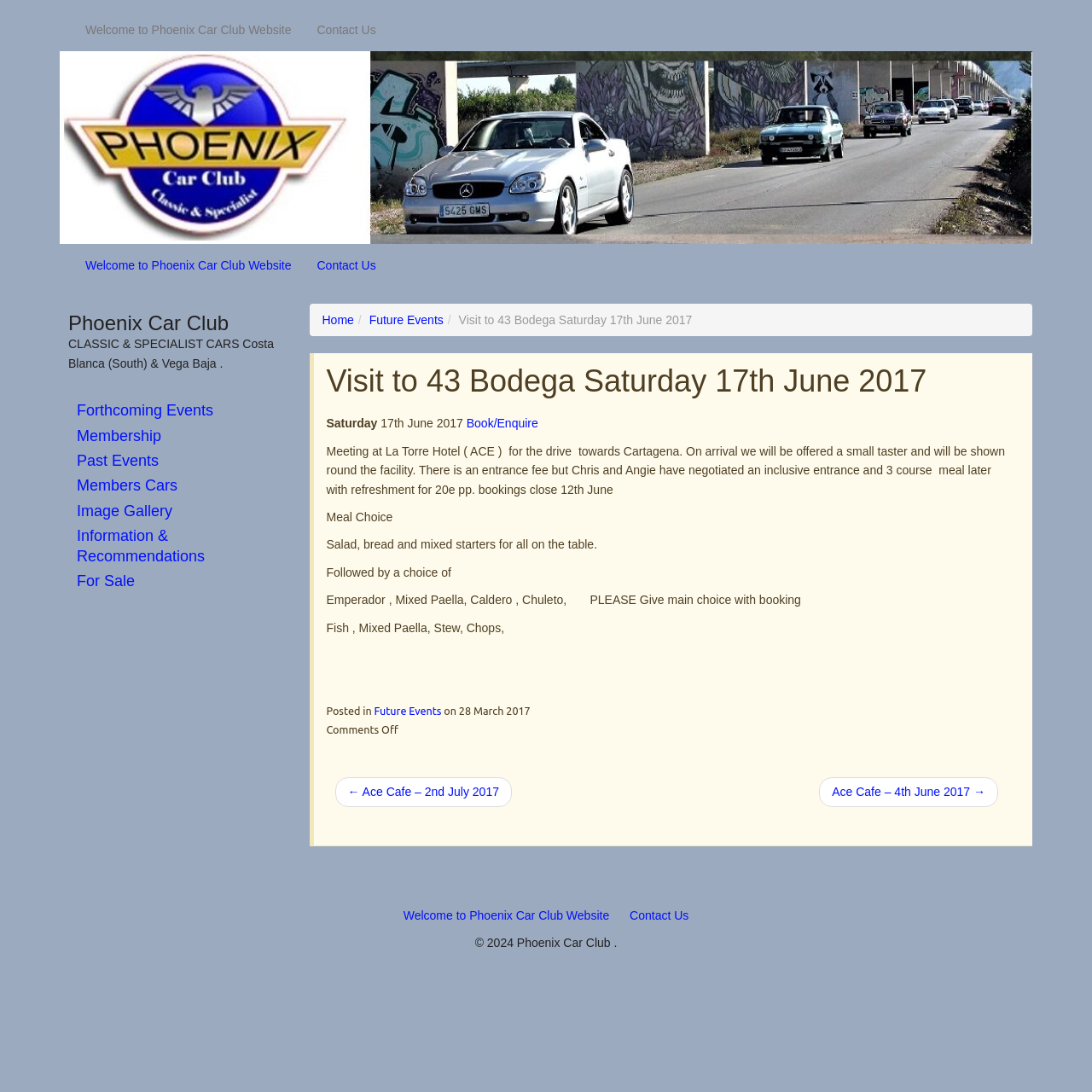Identify the bounding box coordinates for the region to click in order to carry out this instruction: "Click automatic fire alarm". Provide the coordinates using four float numbers between 0 and 1, formatted as [left, top, right, bottom].

None